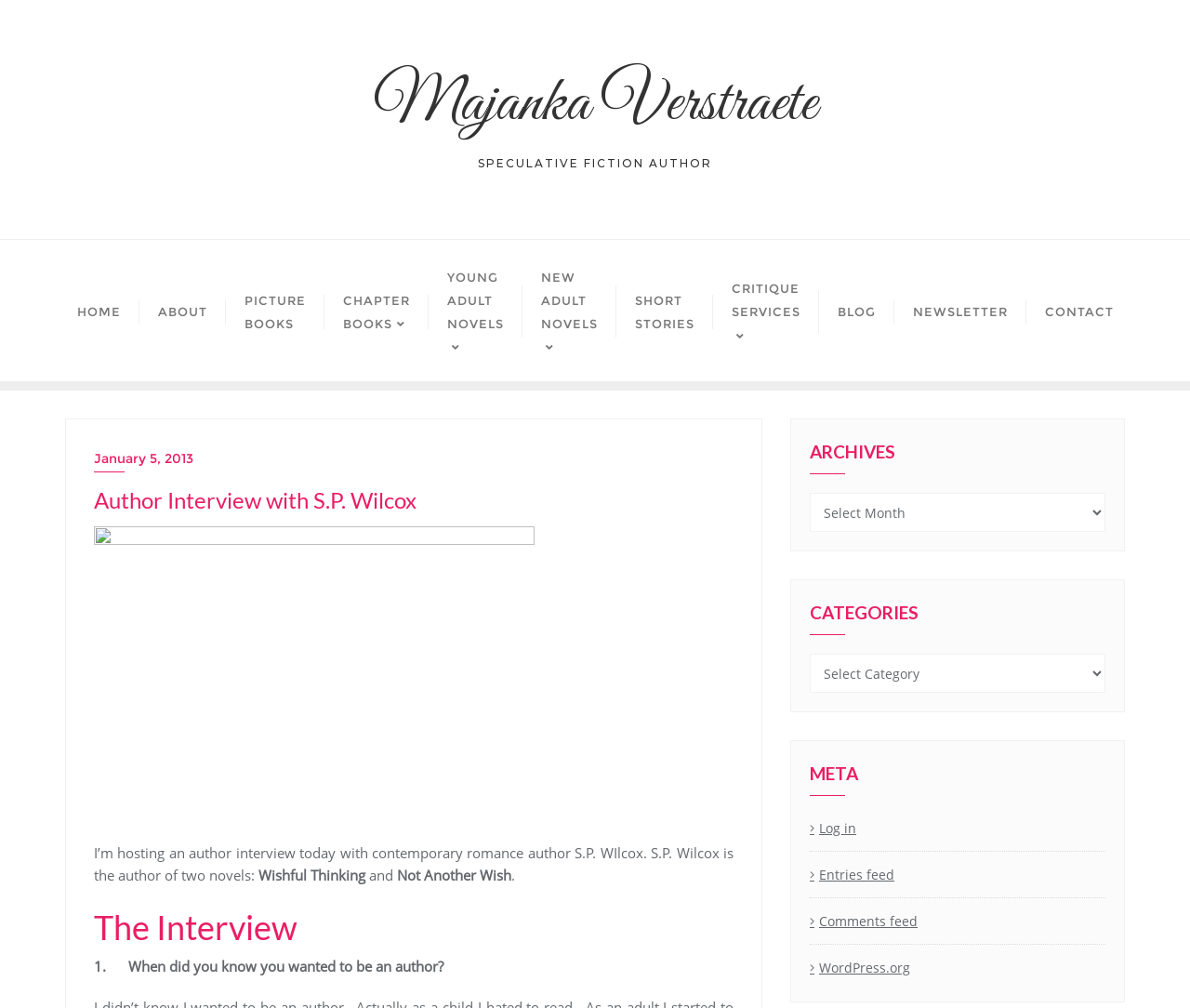Identify the bounding box coordinates of the clickable section necessary to follow the following instruction: "Go to the home page". The coordinates should be presented as four float numbers from 0 to 1, i.e., [left, top, right, bottom].

[0.049, 0.272, 0.117, 0.344]